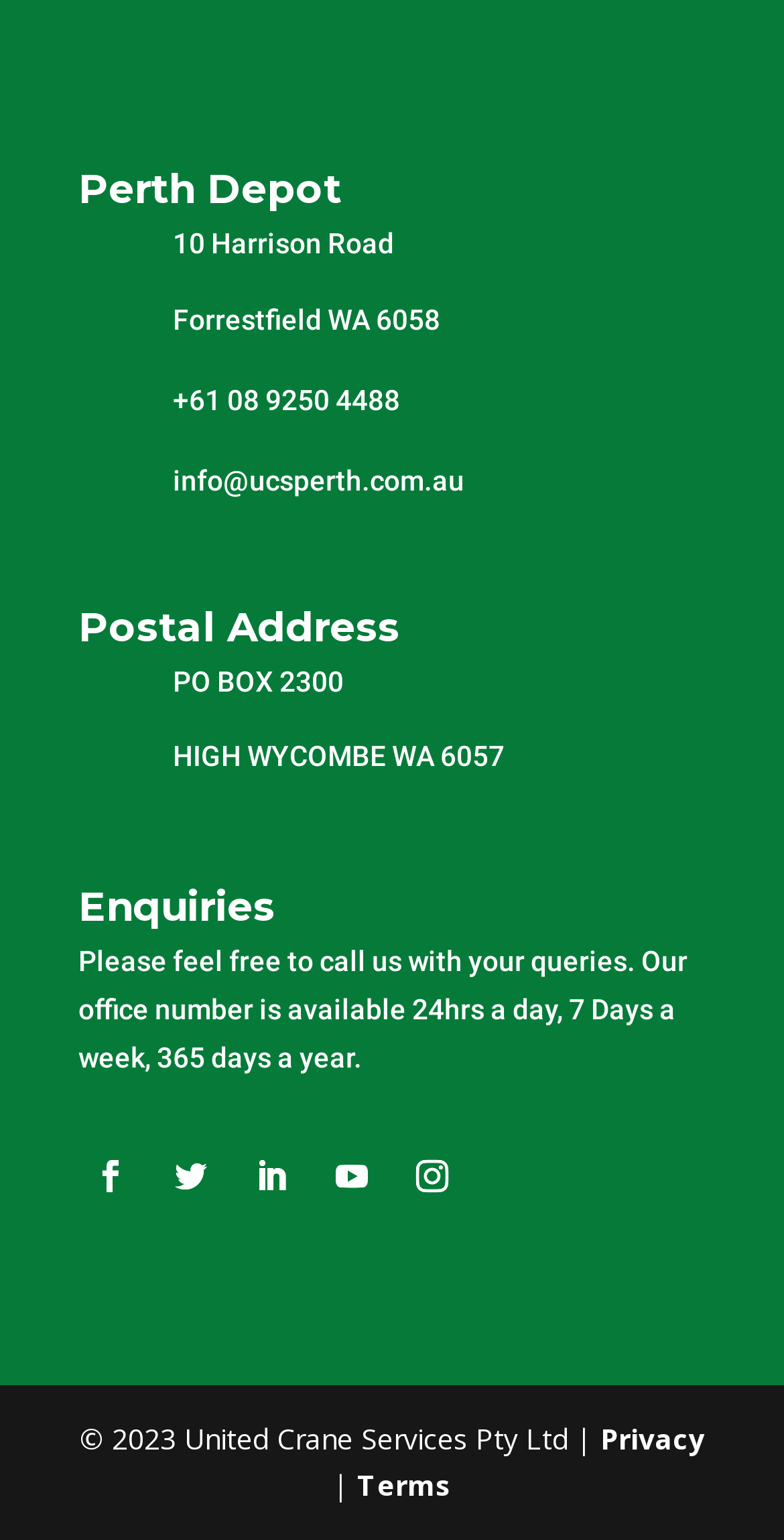What is the phone number of the office?
Refer to the image and give a detailed answer to the query.

The phone number of the office can be found in the middle of the webpage, where it is written as a link '+61 08 9250 4488'.